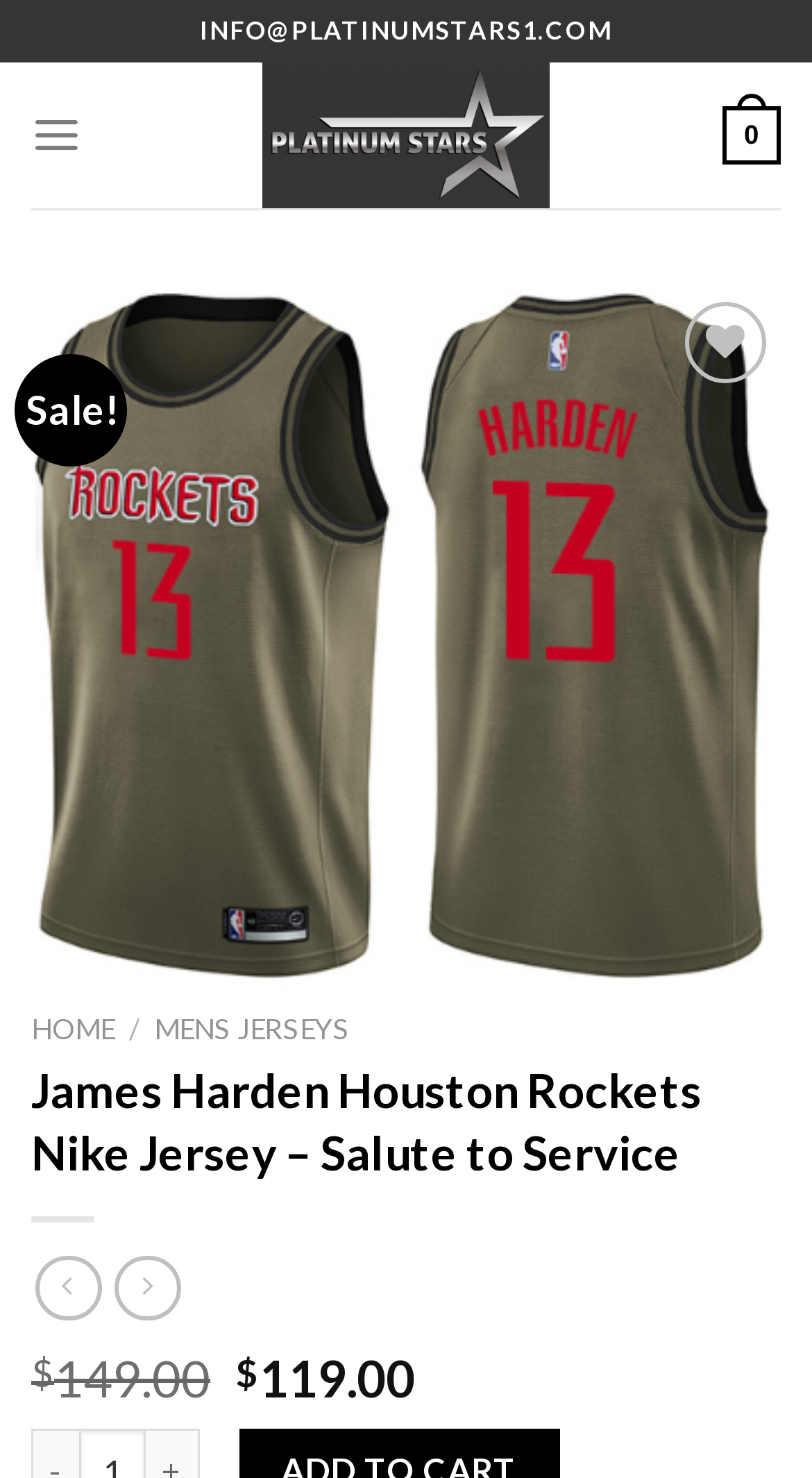Highlight the bounding box coordinates of the region I should click on to meet the following instruction: "Add to Wishlist".

[0.803, 0.274, 0.936, 0.327]